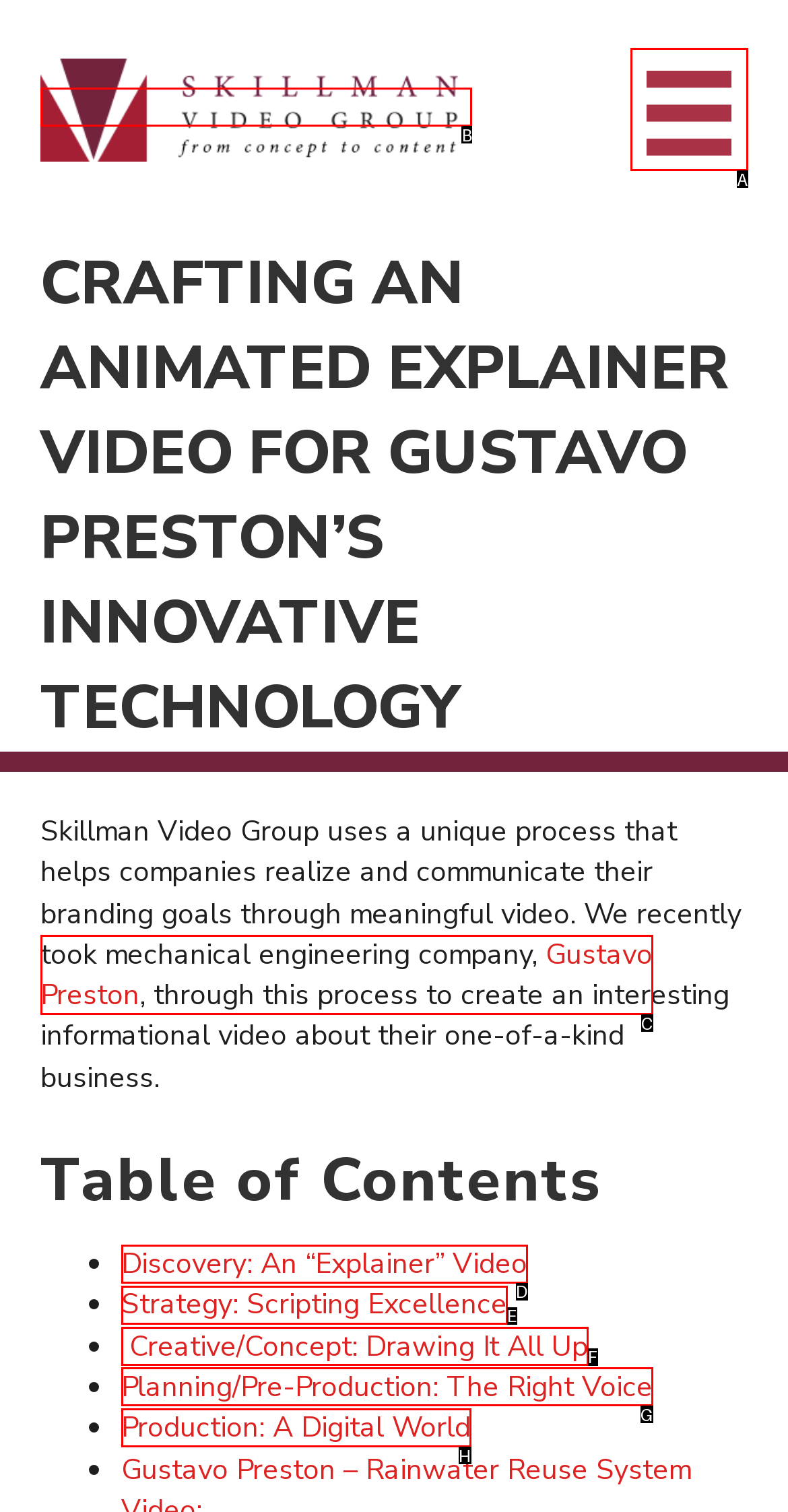Determine the correct UI element to click for this instruction: Toggle the menu. Respond with the letter of the chosen element.

A